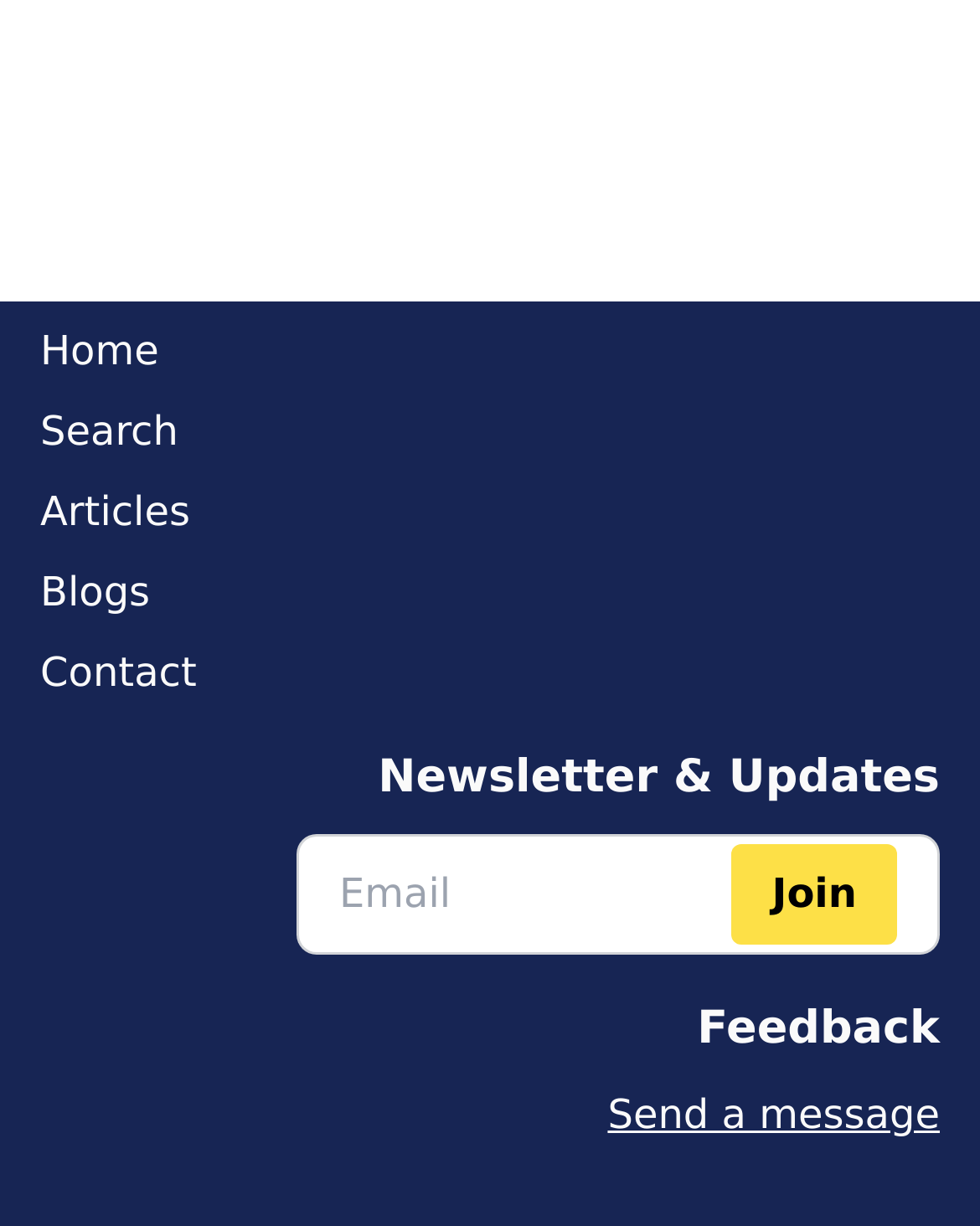Identify the bounding box coordinates of the section that should be clicked to achieve the task described: "Search for something".

[0.041, 0.328, 0.201, 0.377]